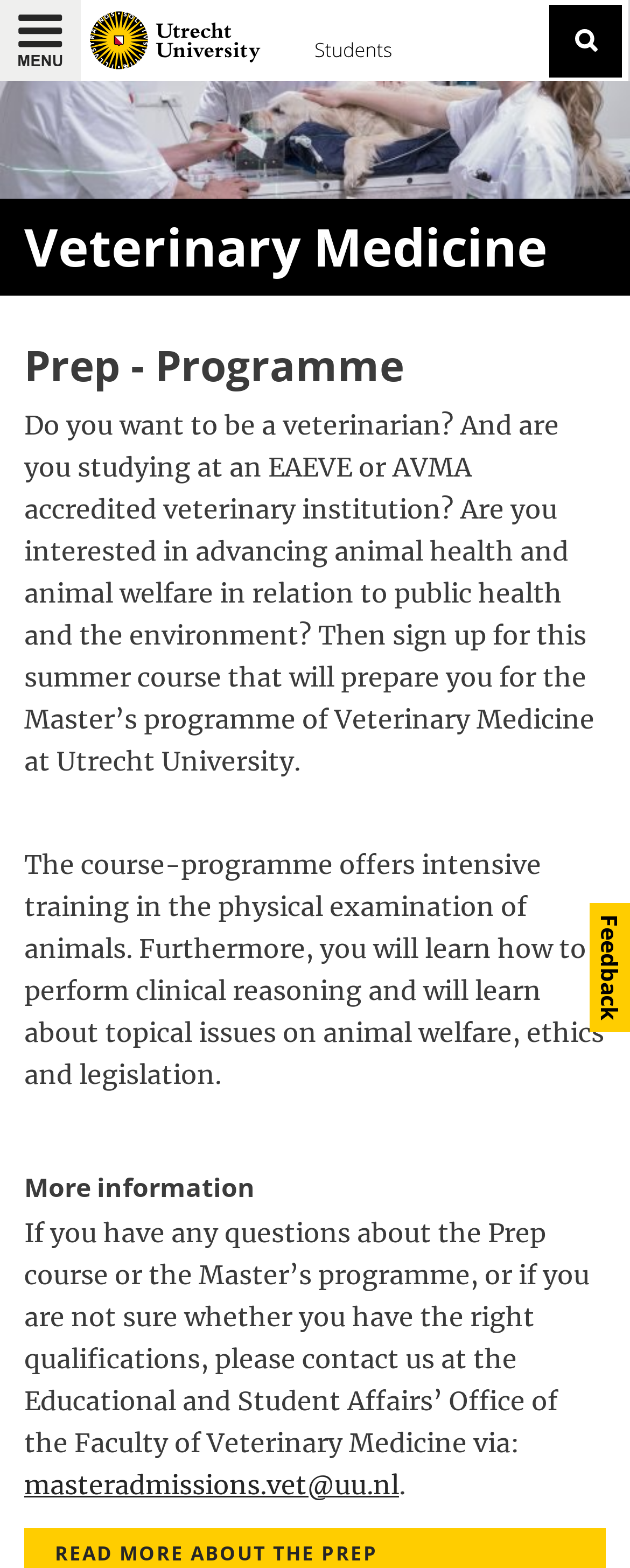Answer the question in one word or a short phrase:
What is the purpose of the Prep course?

Prepare for Master’s programme